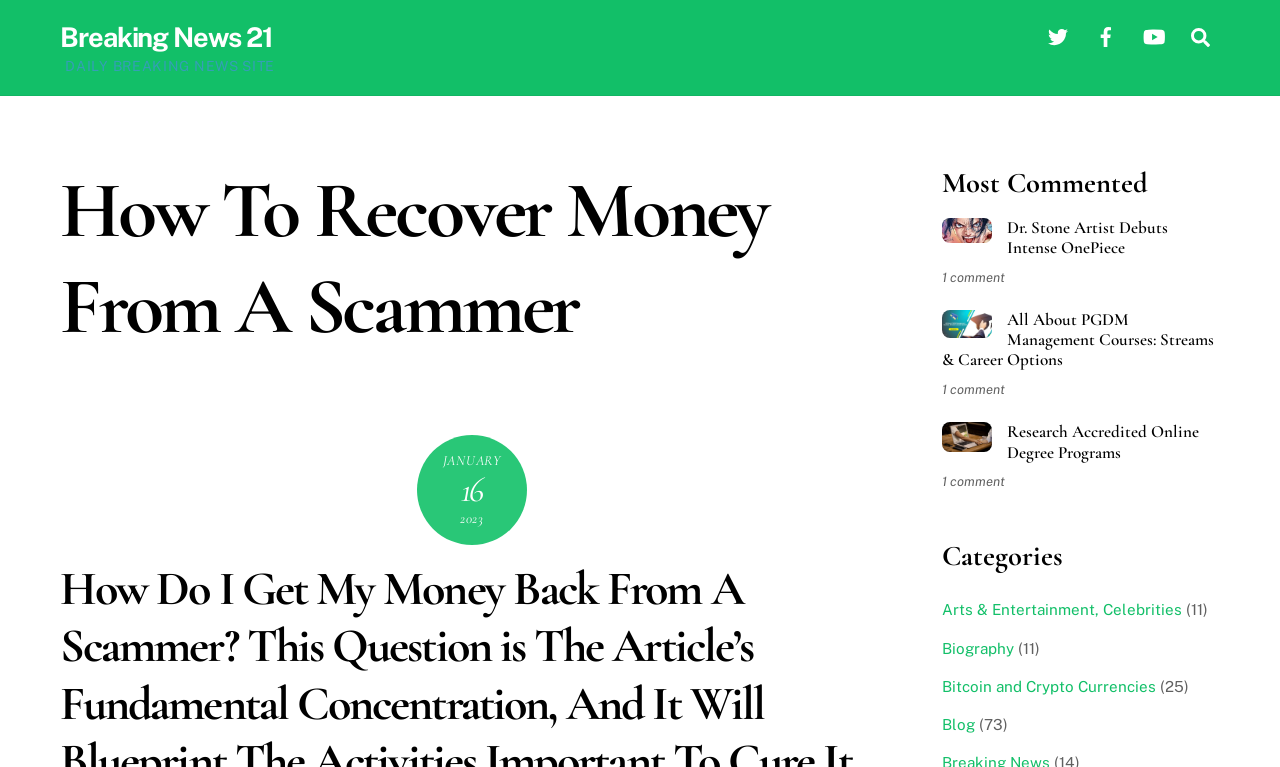Pinpoint the bounding box coordinates of the clickable area needed to execute the instruction: "Visit Breaking News 21". The coordinates should be specified as four float numbers between 0 and 1, i.e., [left, top, right, bottom].

[0.047, 0.027, 0.213, 0.069]